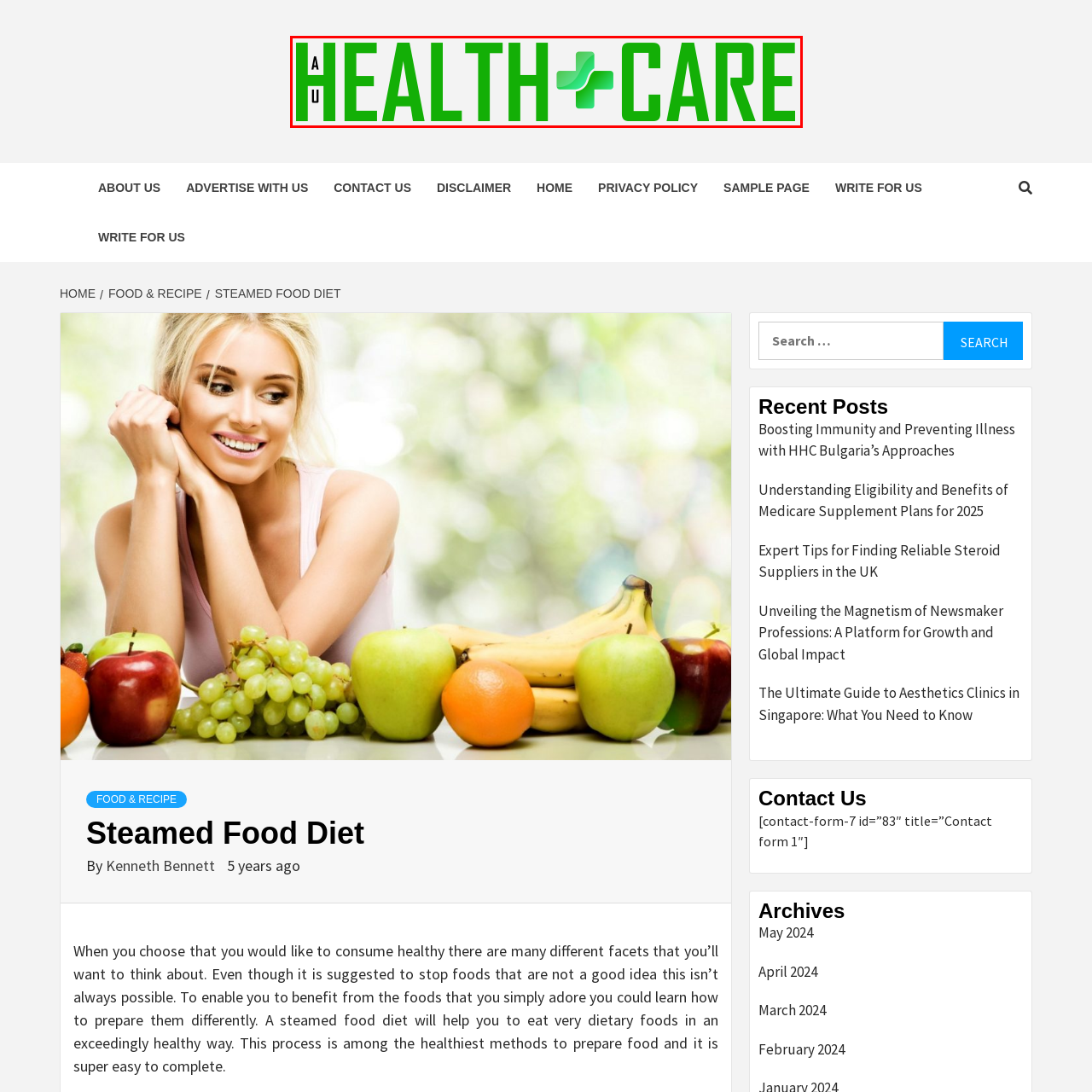Generate a detailed caption for the image contained in the red outlined area.

The image showcases the vibrant and modern branding of "Au Health Care," depicted in bold green letters. The design features the word "HEALTH" prominently emphasized, with the graphic "+" symbol seamlessly integrated into the word "CARE," conveying a message of holistic wellness. This visually appealing logo underscores the organization's commitment to health and wellness in Australia, as reflected in their tagline, "YOUR SOURCE FOR HEALTH AND WELLNESS IN AUSTRALIA." The overall aesthetic is clean and inviting, aimed at promoting a healthy lifestyle through accessible information and resources.